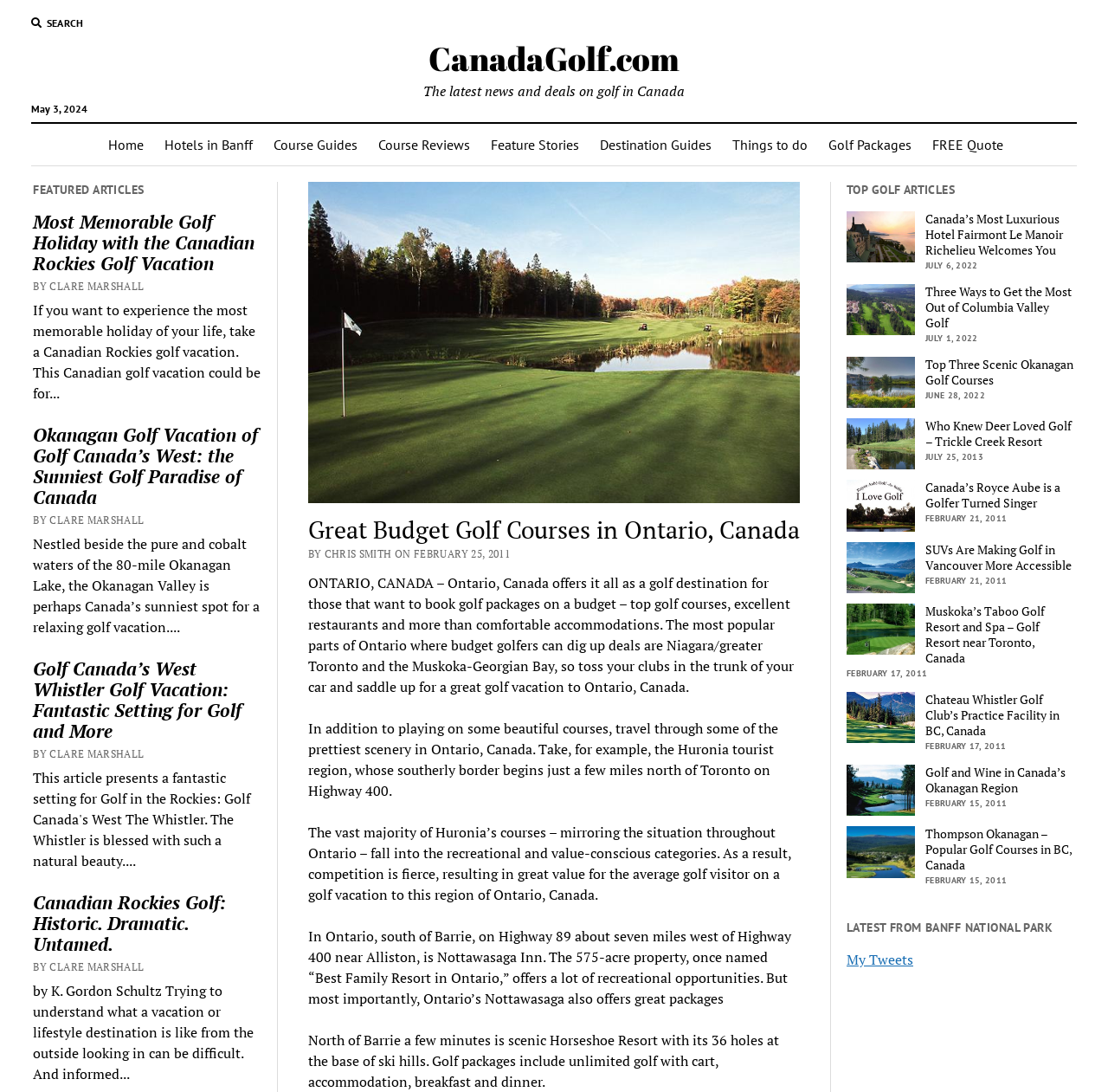How many featured articles are listed?
Give a detailed response to the question by analyzing the screenshot.

By examining the webpage content, I found three featured articles listed: 'Most Memorable Golf Holiday with the Canadian Rockies Golf Vacation', 'Okanagan Golf Vacation of Golf Canada’s West: the Sunniest Golf Paradise of Canada', and 'Golf Canada’s West Whistler Golf Vacation: Fantastic Setting for Golf and More'.